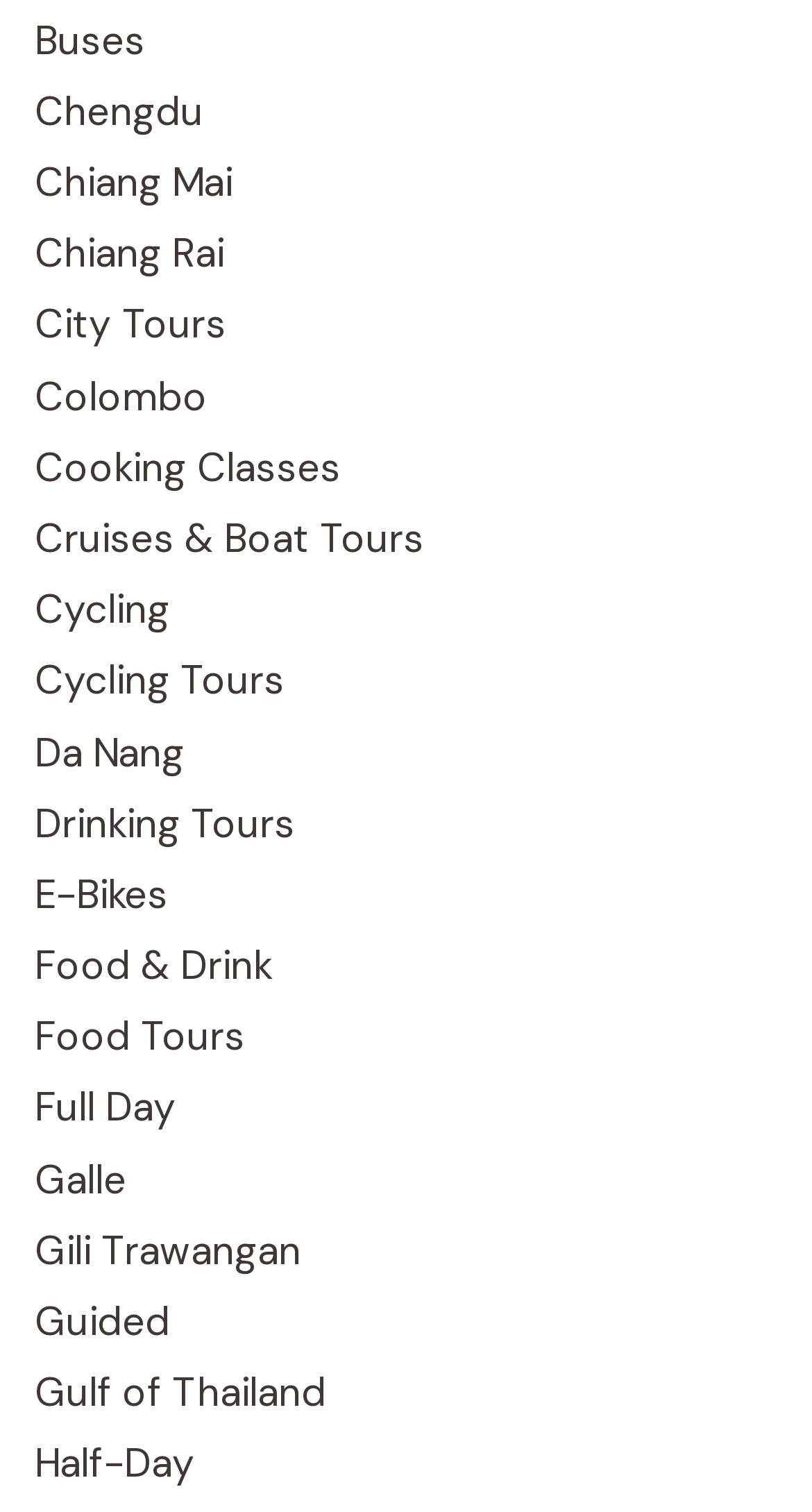What activities are included in the tours?
With the help of the image, please provide a detailed response to the question.

The webpage provides links to activities such as Cycling, Cooking Classes, and Drinking Tours, suggesting that these activities are included in the tours offered by the website.